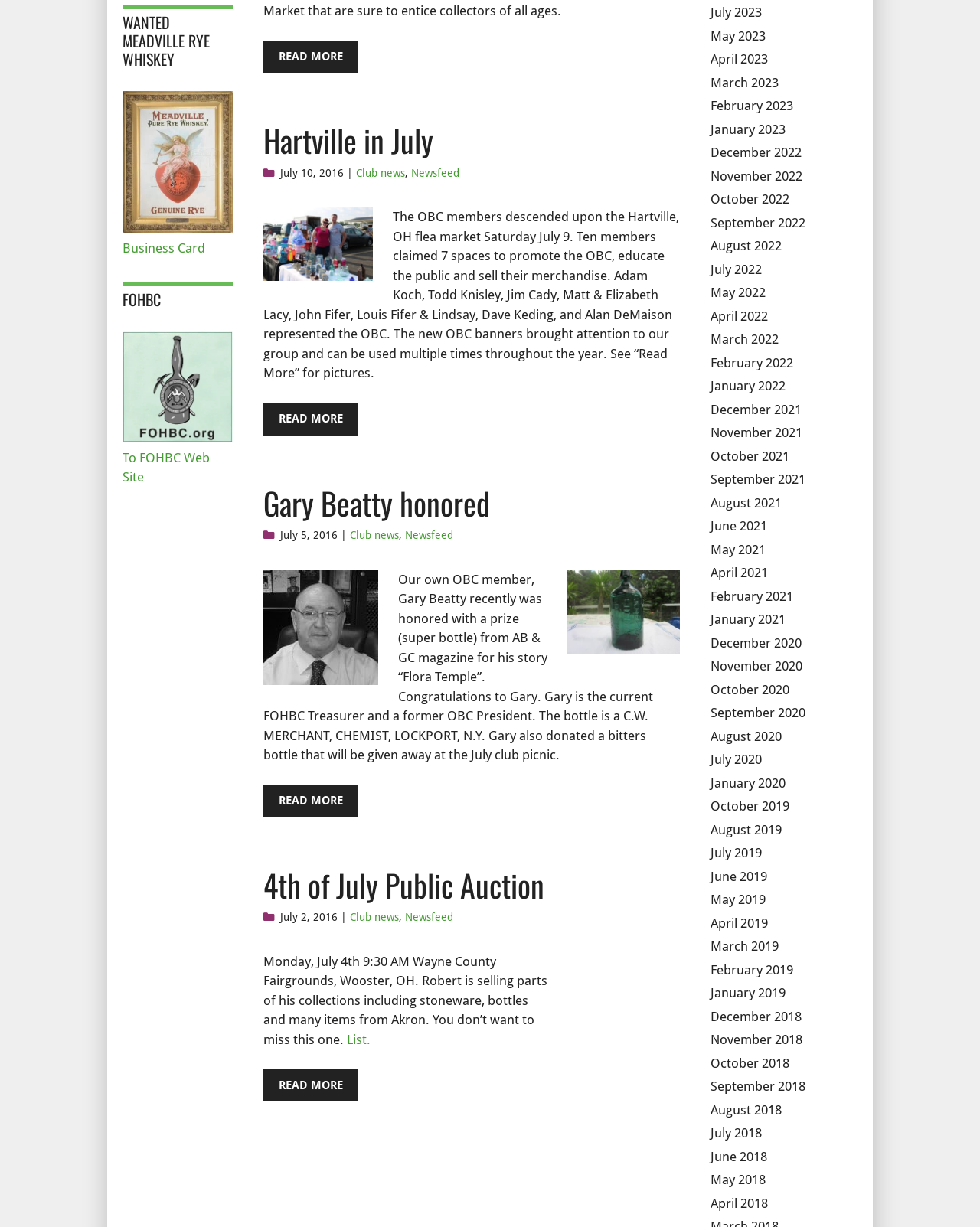Kindly determine the bounding box coordinates for the area that needs to be clicked to execute this instruction: "View the 4th of July Public Auction details".

[0.269, 0.702, 0.555, 0.74]